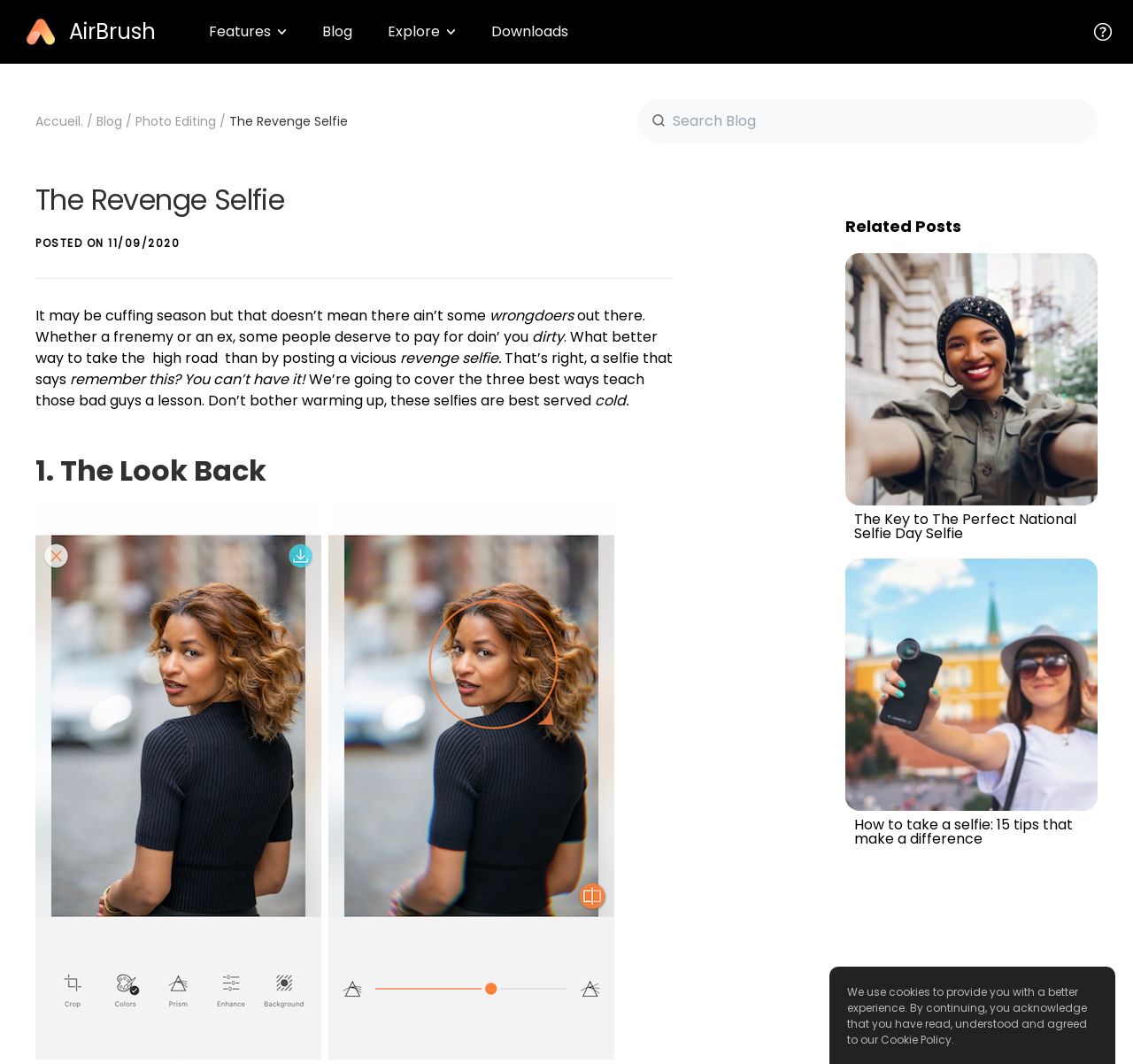Pinpoint the bounding box coordinates of the element that must be clicked to accomplish the following instruction: "Search for a blog post". The coordinates should be in the format of four float numbers between 0 and 1, i.e., [left, top, right, bottom].

[0.594, 0.103, 0.969, 0.124]